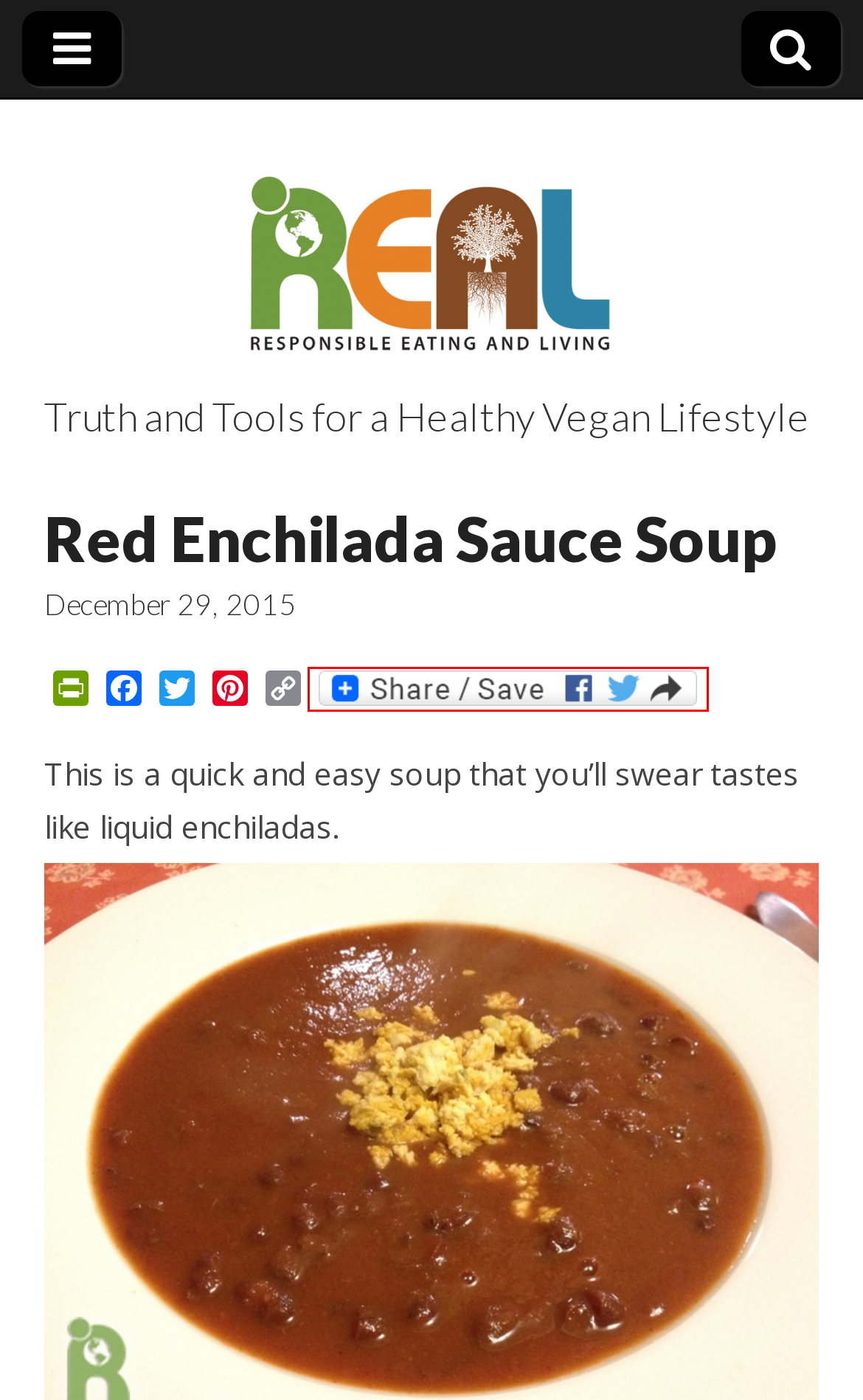You have a screenshot of a webpage with a red rectangle bounding box. Identify the best webpage description that corresponds to the new webpage after clicking the element within the red bounding box. Here are the candidates:
A. No Soy, Tofu or Tempeh
B. Thanksgiving
C. AddToAny - Share
D. Burgers
E. Truth and Tools for a Healthy Vegan Lifestyle
F. Almond Mozzarella Vegan Cheese
G. Puddings
H. Mother’s Day

C